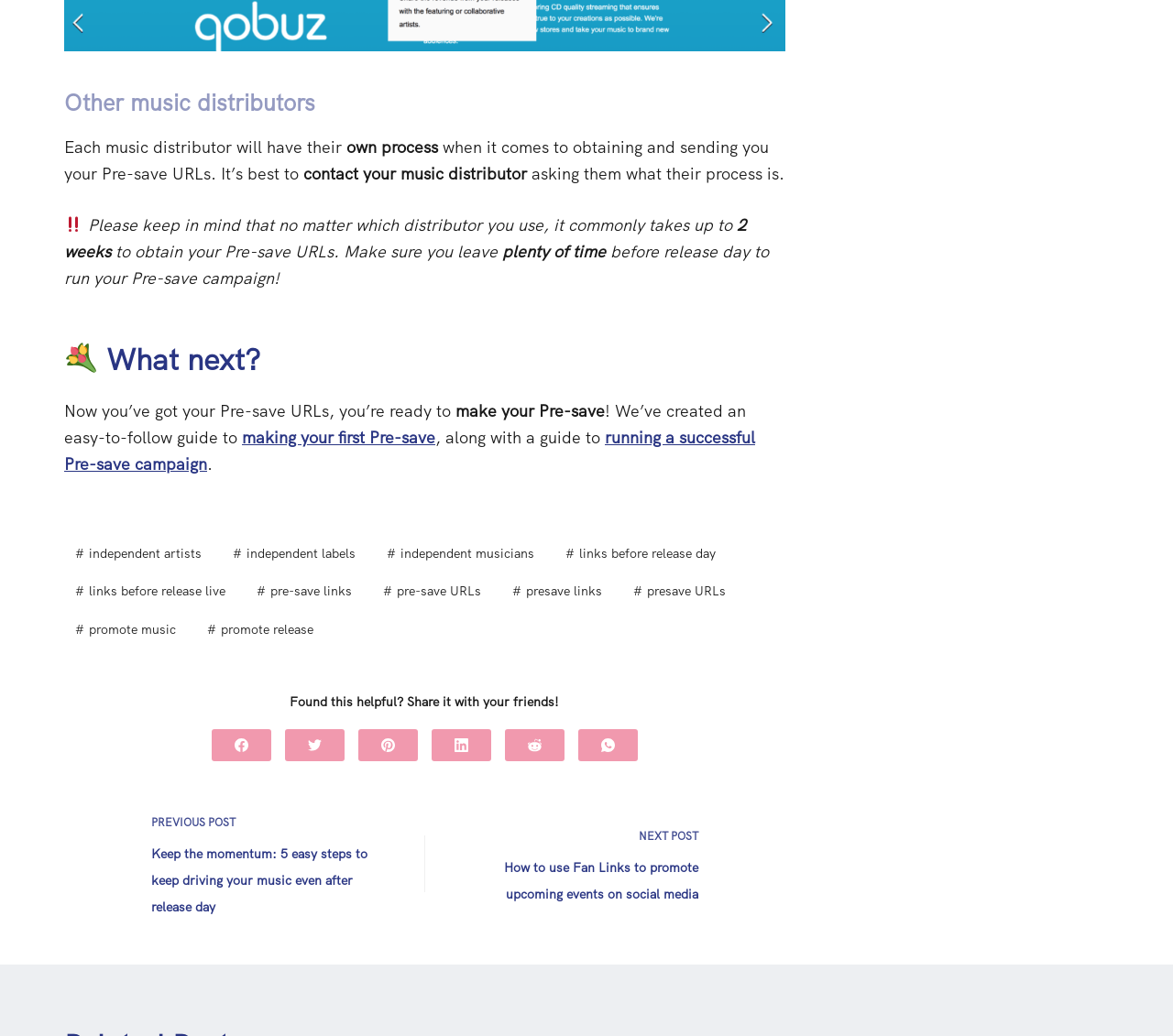Determine the bounding box coordinates of the area to click in order to meet this instruction: "Read the blog post by Pastor Billy Register".

None